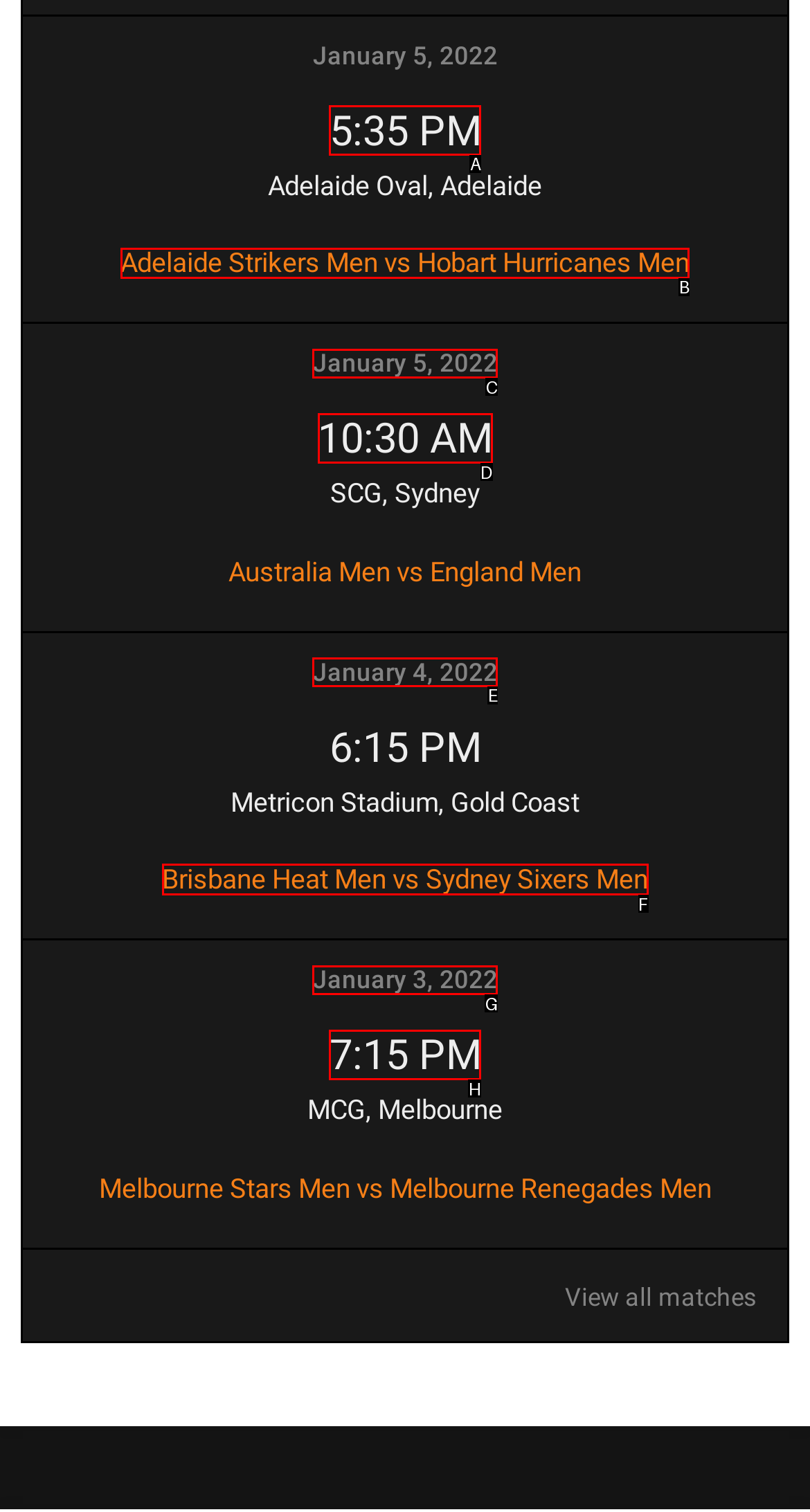Identify the correct UI element to click for the following task: View match details of Adelaide Strikers Men vs Hobart Hurricanes Men Choose the option's letter based on the given choices.

B